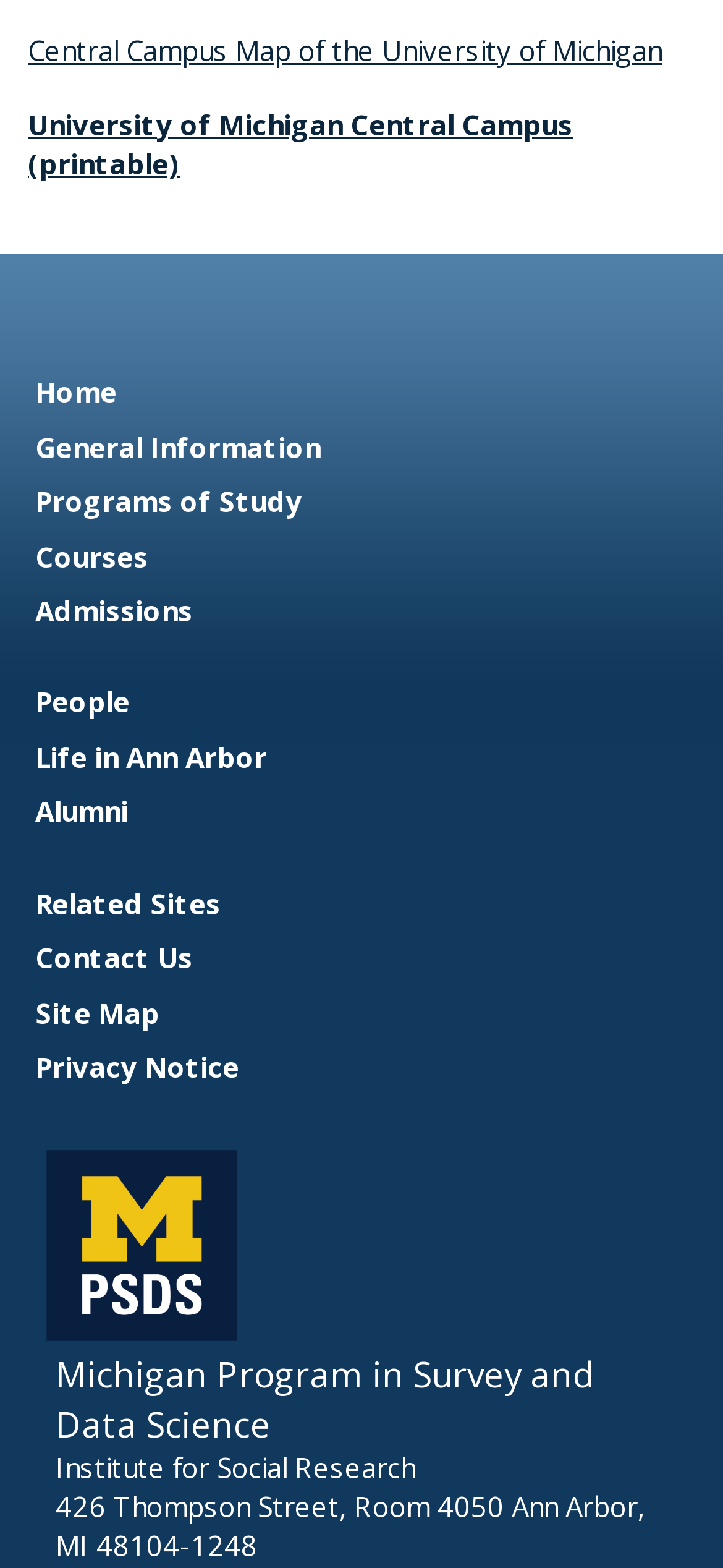What is the address of the Institute for Social Research?
Give a comprehensive and detailed explanation for the question.

I found the address by looking at the link '426 Thompson Street, Room 4050 Ann Arbor, MI 48104-1248' which is located below the text 'Institute for Social Research'.